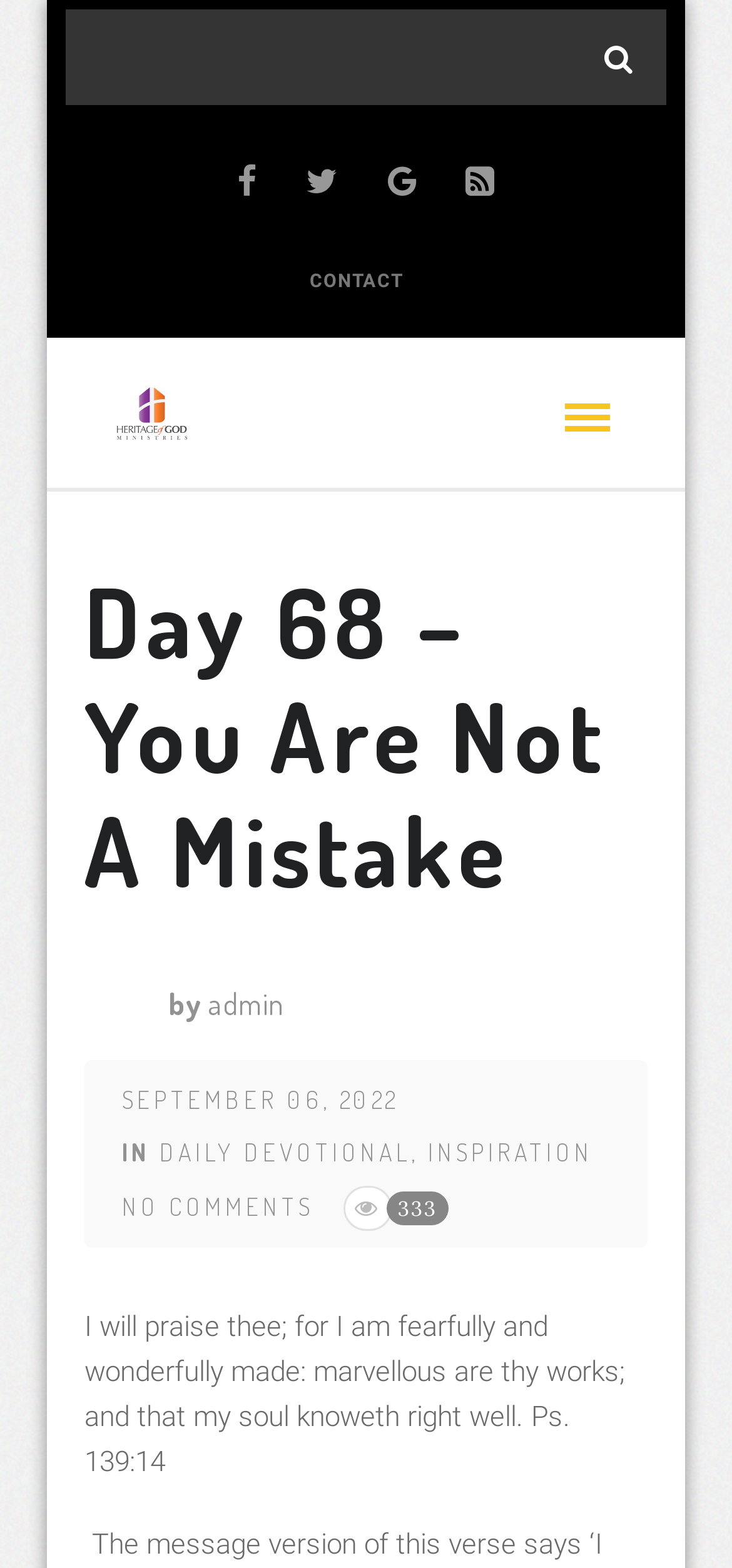Calculate the bounding box coordinates of the UI element given the description: "Daily Devotional".

[0.218, 0.726, 0.562, 0.745]